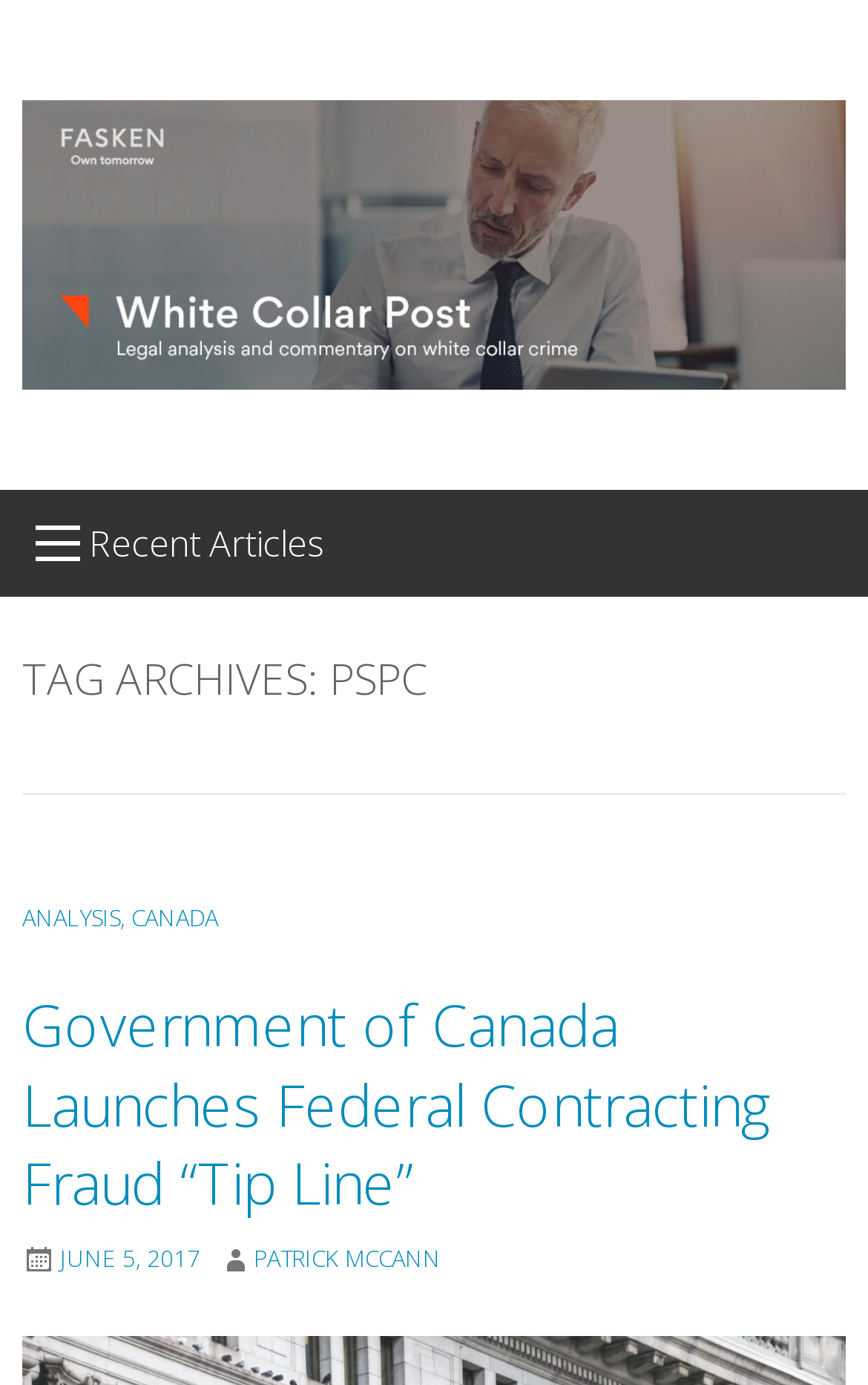Using the details in the image, give a detailed response to the question below:
How many tags are associated with the latest article?

I found the tags by looking at the links next to the 'TAG ARCHIVES: PSPC' heading. There are two tags: 'ANALYSIS' and 'CANADA'.